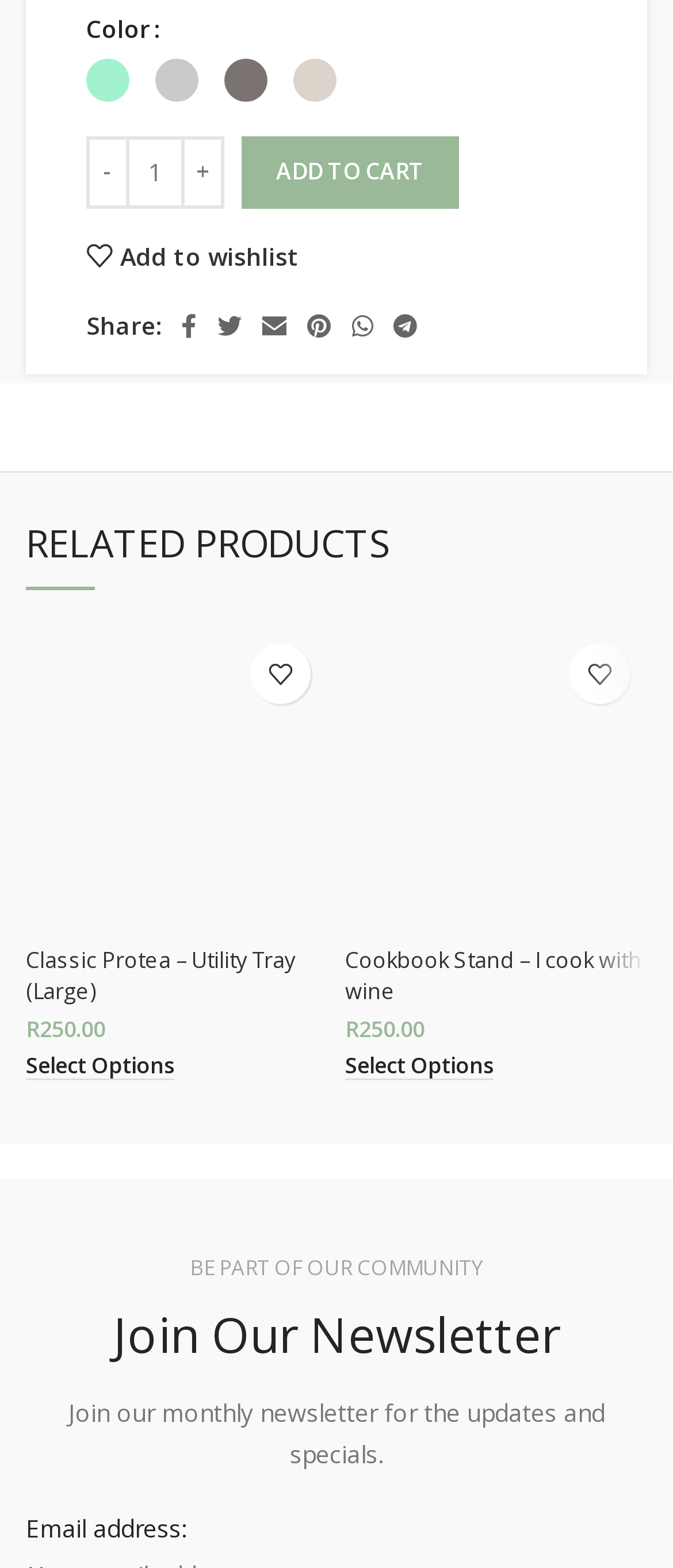Find and provide the bounding box coordinates for the UI element described here: "Select options". The coordinates should be given as four float numbers between 0 and 1: [left, top, right, bottom].

[0.513, 0.671, 0.733, 0.689]